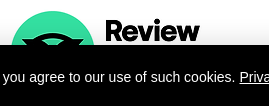What is the likely purpose of the 'Review' component?
Please provide a single word or phrase in response based on the screenshot.

promoting user feedback